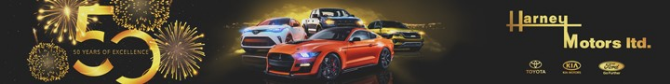Answer the following inquiry with a single word or phrase:
What brands are available at Harney Motors?

Toyota, Kia, Land Rover